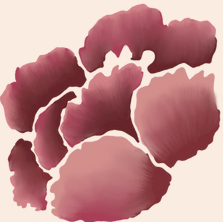Create an extensive caption that includes all significant details of the image.

The image features a beautifully stylized illustration of floral elements, predominantly showcasing rich shades of burgundy and soft pink. The design consists of various petal shapes that suggest depth and softness, creating an artistic representation that is both elegant and organic. The background is a subtle, light color, which enhances the vibrant hues of the petals, making them stand out. This artwork could be reflective of creative branding, particularly for a beauty or organic hair salon, aligning with themes of nature and elegance.